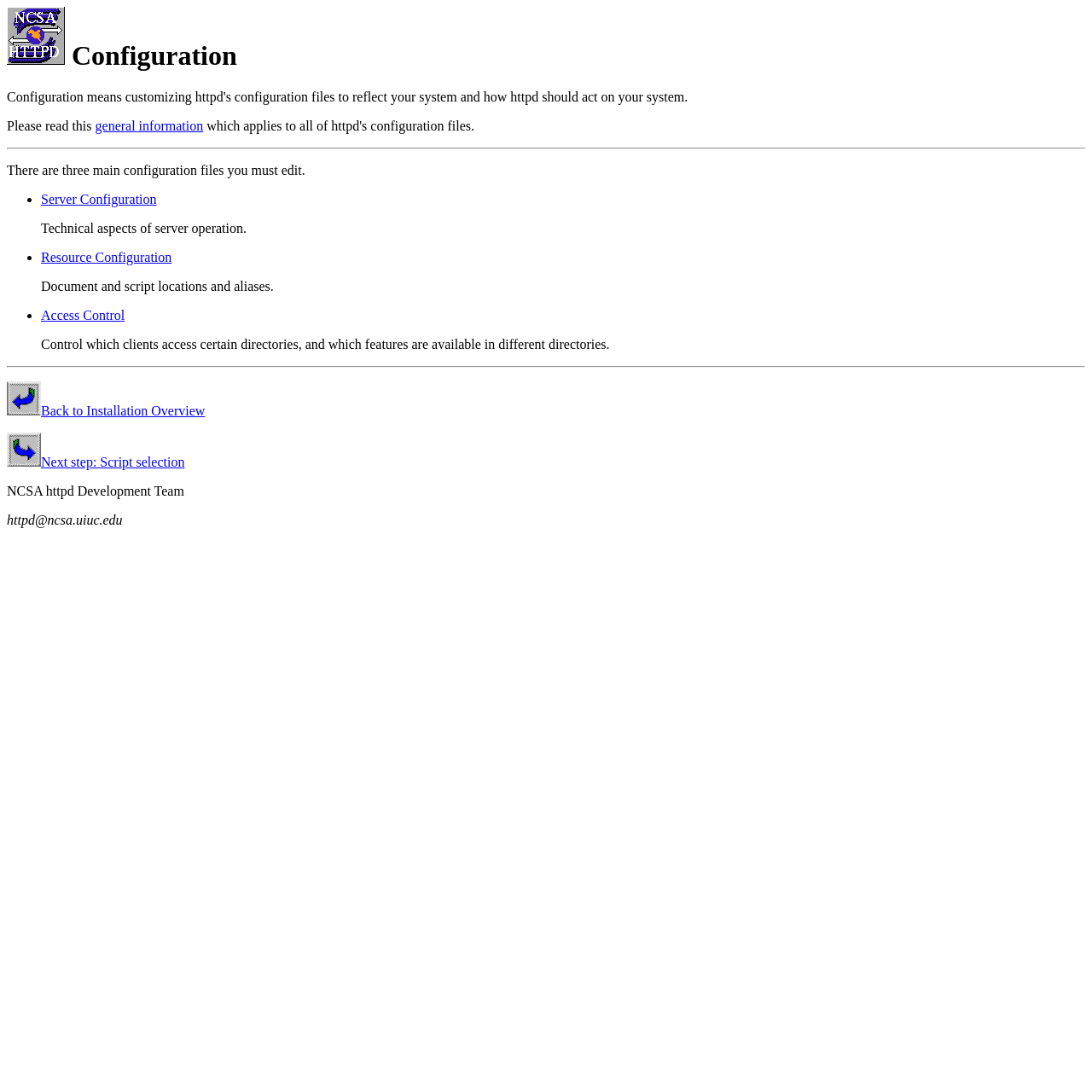What is the next step after configuring NCSA httpd?
Based on the visual details in the image, please answer the question thoroughly.

Based on the link 'Next step: Script selection', it is clear that the next step after configuring NCSA httpd is script selection.